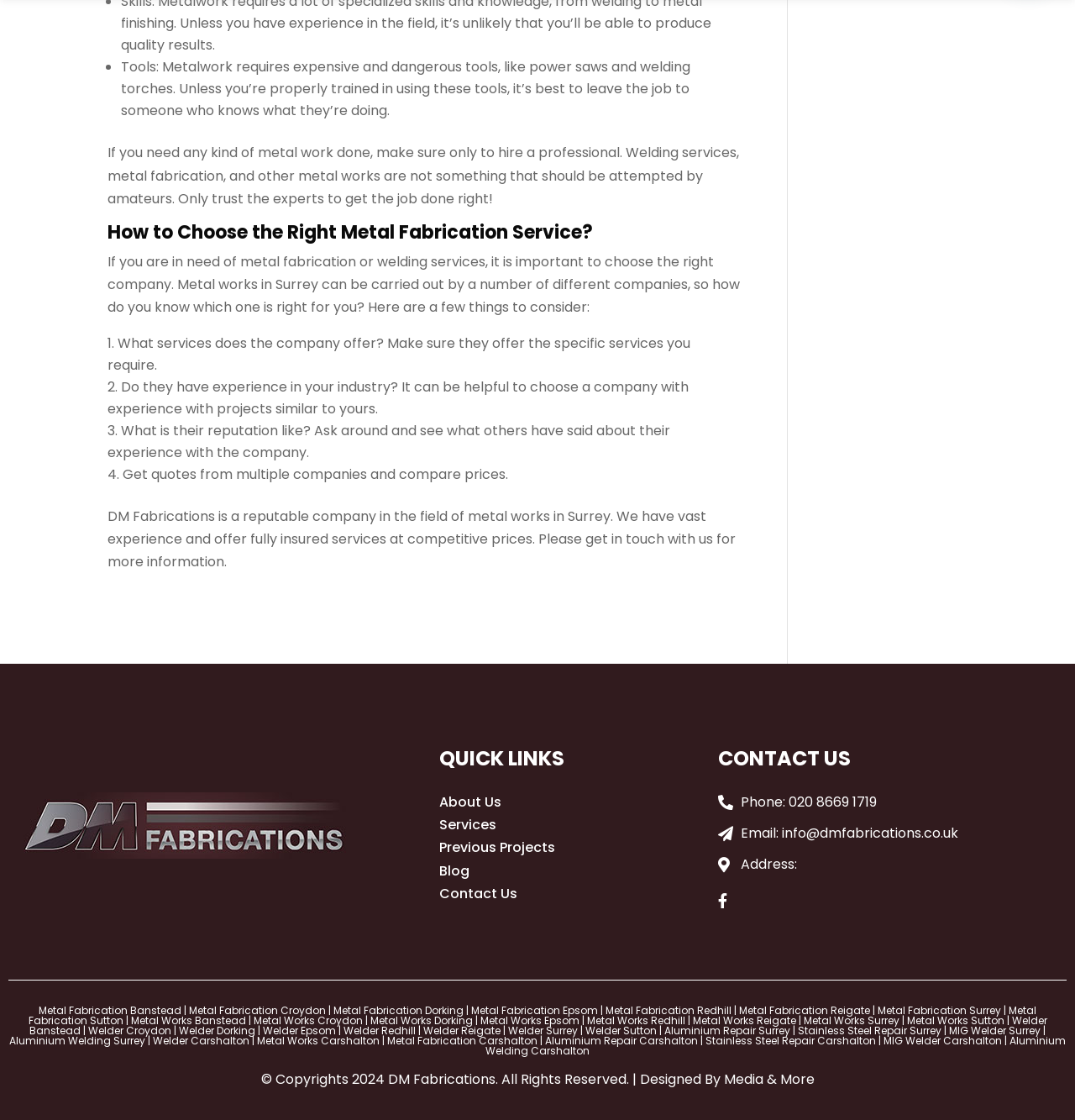Please identify the bounding box coordinates of the element I should click to complete this instruction: 'Get a quote from the company'. The coordinates should be given as four float numbers between 0 and 1, like this: [left, top, right, bottom].

[0.114, 0.415, 0.473, 0.432]